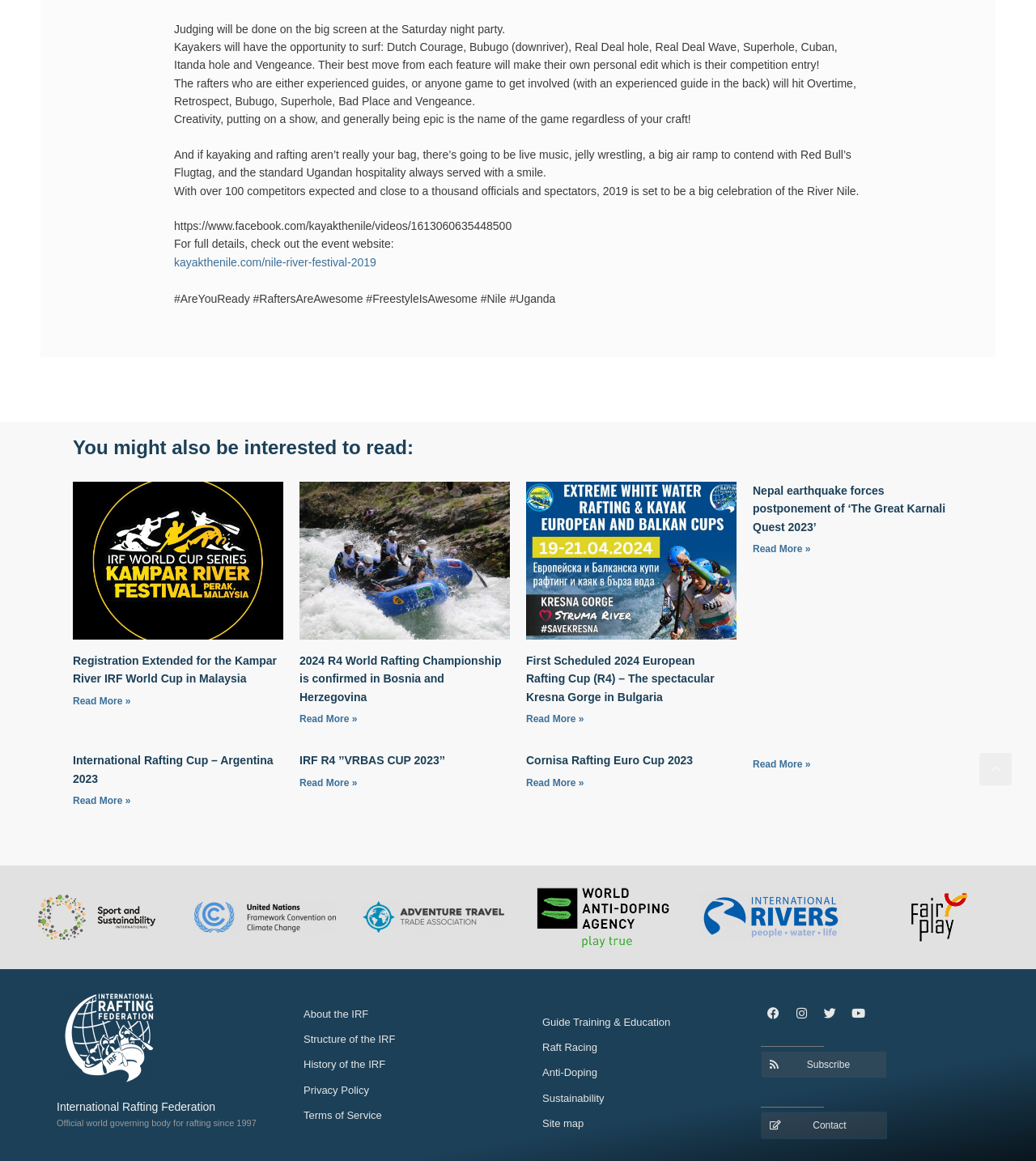Examine the image and give a thorough answer to the following question:
What is the theme of the webpage?

Based on the content of the webpage, it appears to be about rafting, with mentions of kayaking, rafting championships, and rafting events.